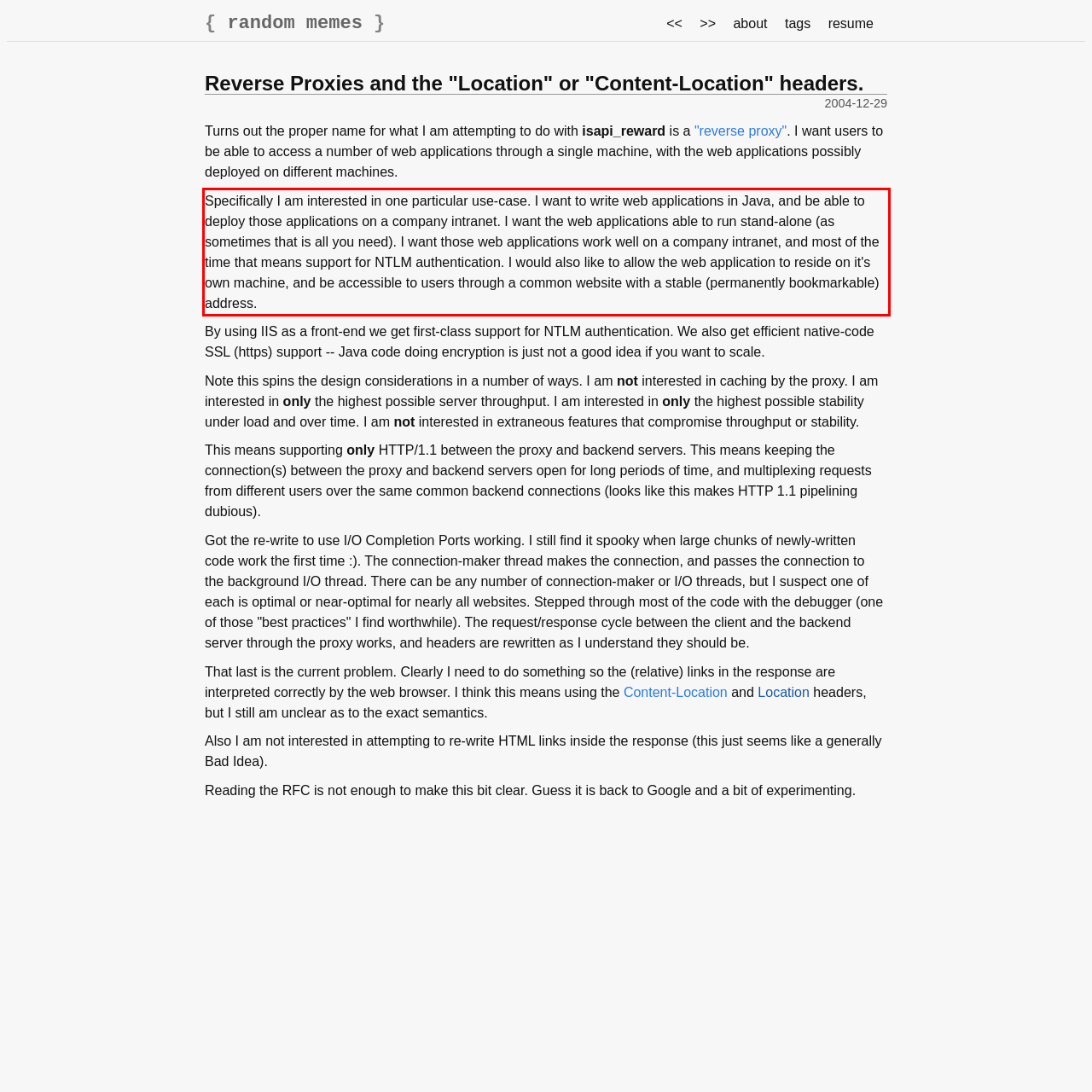With the provided screenshot of a webpage, locate the red bounding box and perform OCR to extract the text content inside it.

Specifically I am interested in one particular use-case. I want to write web applications in Java, and be able to deploy those applications on a company intranet. I want the web applications able to run stand-alone (as sometimes that is all you need). I want those web applications work well on a company intranet, and most of the time that means support for NTLM authentication. I would also like to allow the web application to reside on it's own machine, and be accessible to users through a common website with a stable (permanently bookmarkable) address.